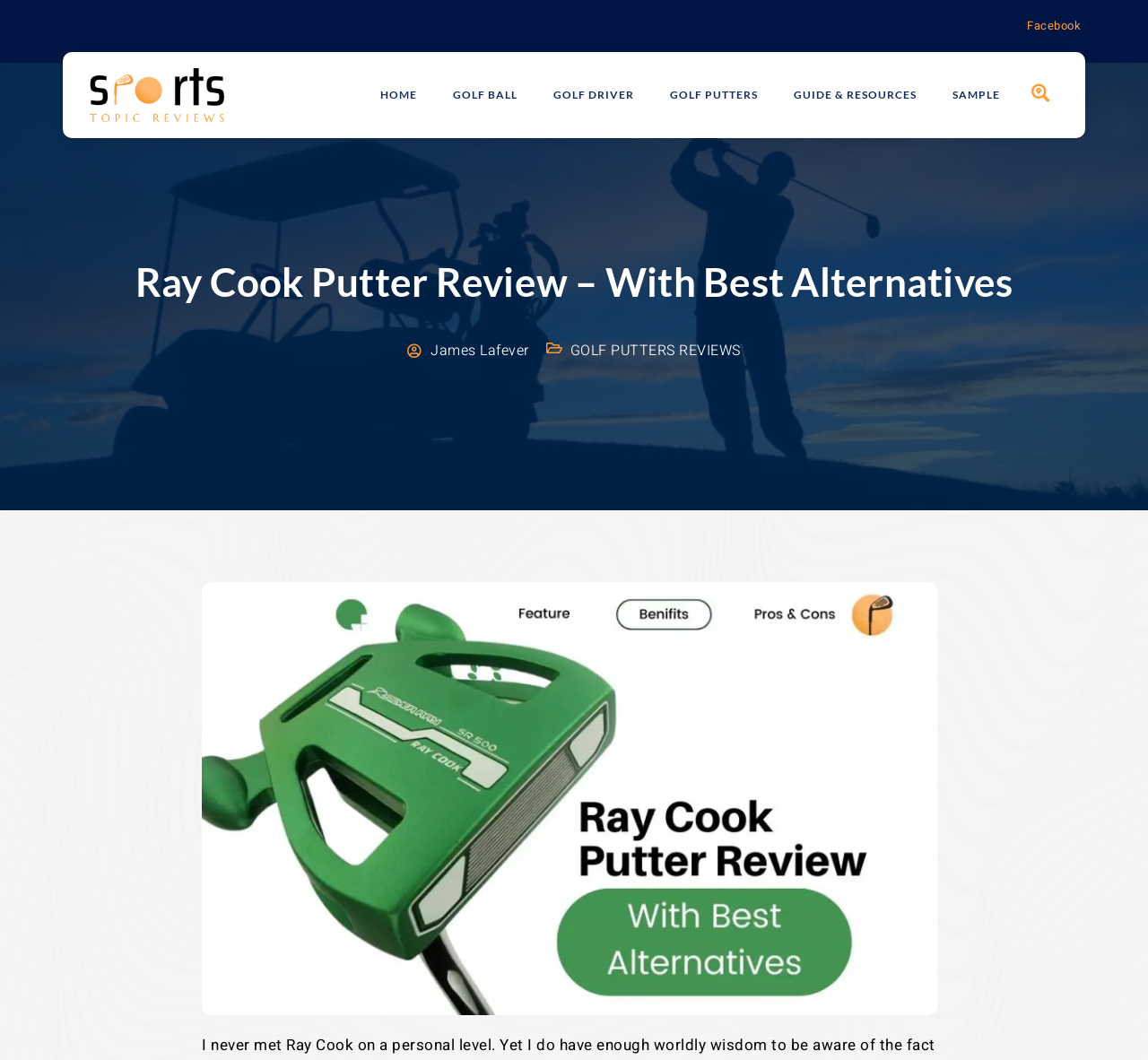How many navigation links are present at the top of the page?
Please provide a single word or phrase as your answer based on the screenshot.

6